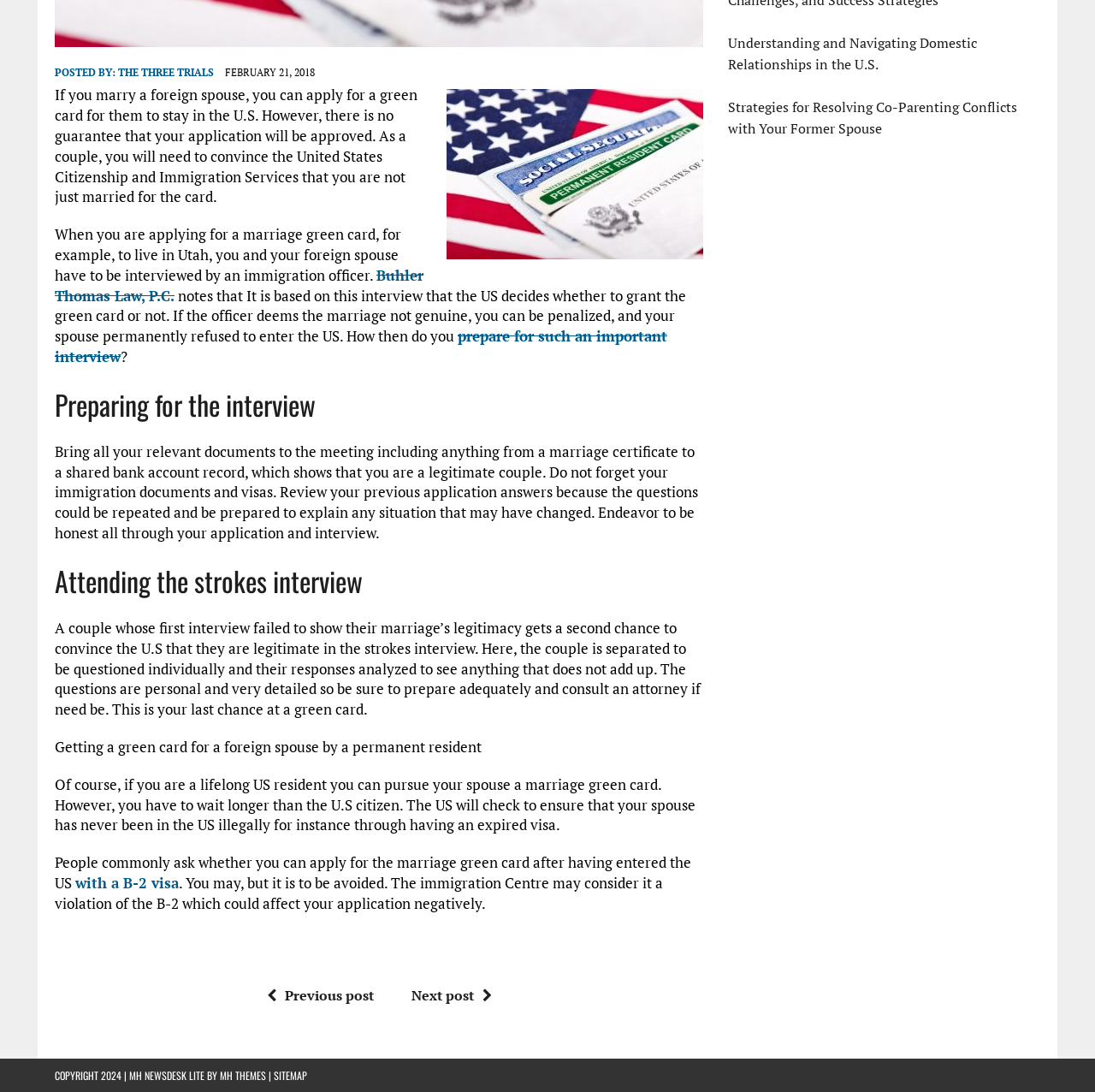Determine the bounding box coordinates for the HTML element described here: "The Three Trials".

[0.108, 0.06, 0.195, 0.072]